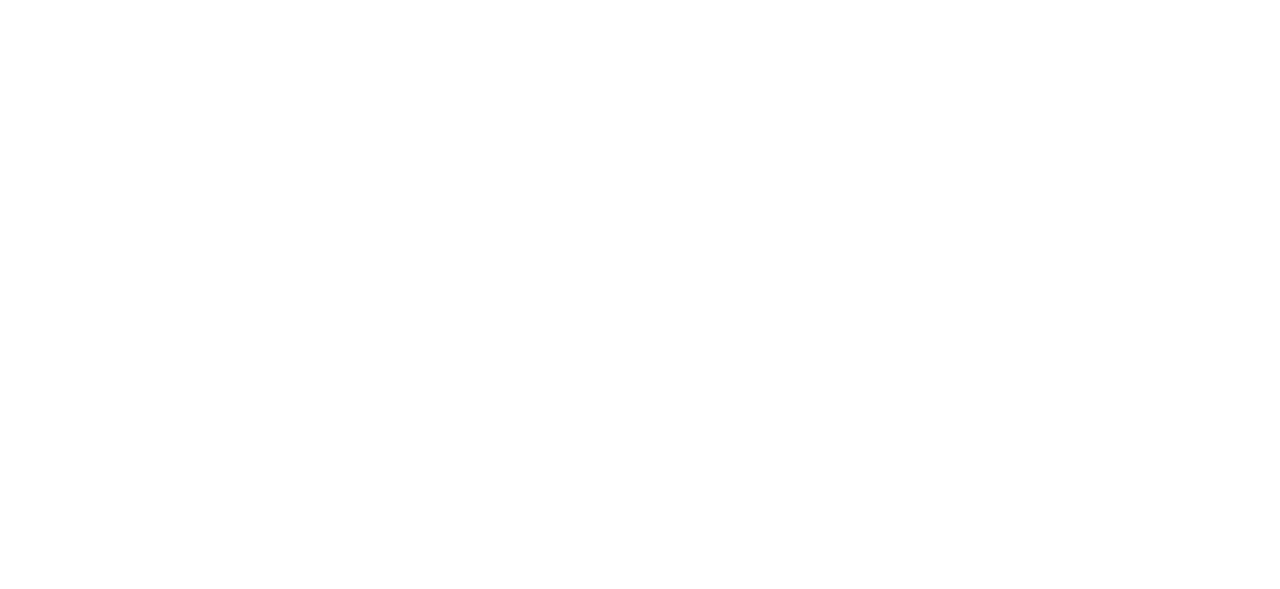Please identify the bounding box coordinates of the element that needs to be clicked to execute the following command: "Check the Accessibility statement". Provide the bounding box using four float numbers between 0 and 1, formatted as [left, top, right, bottom].

[0.796, 0.012, 0.912, 0.064]